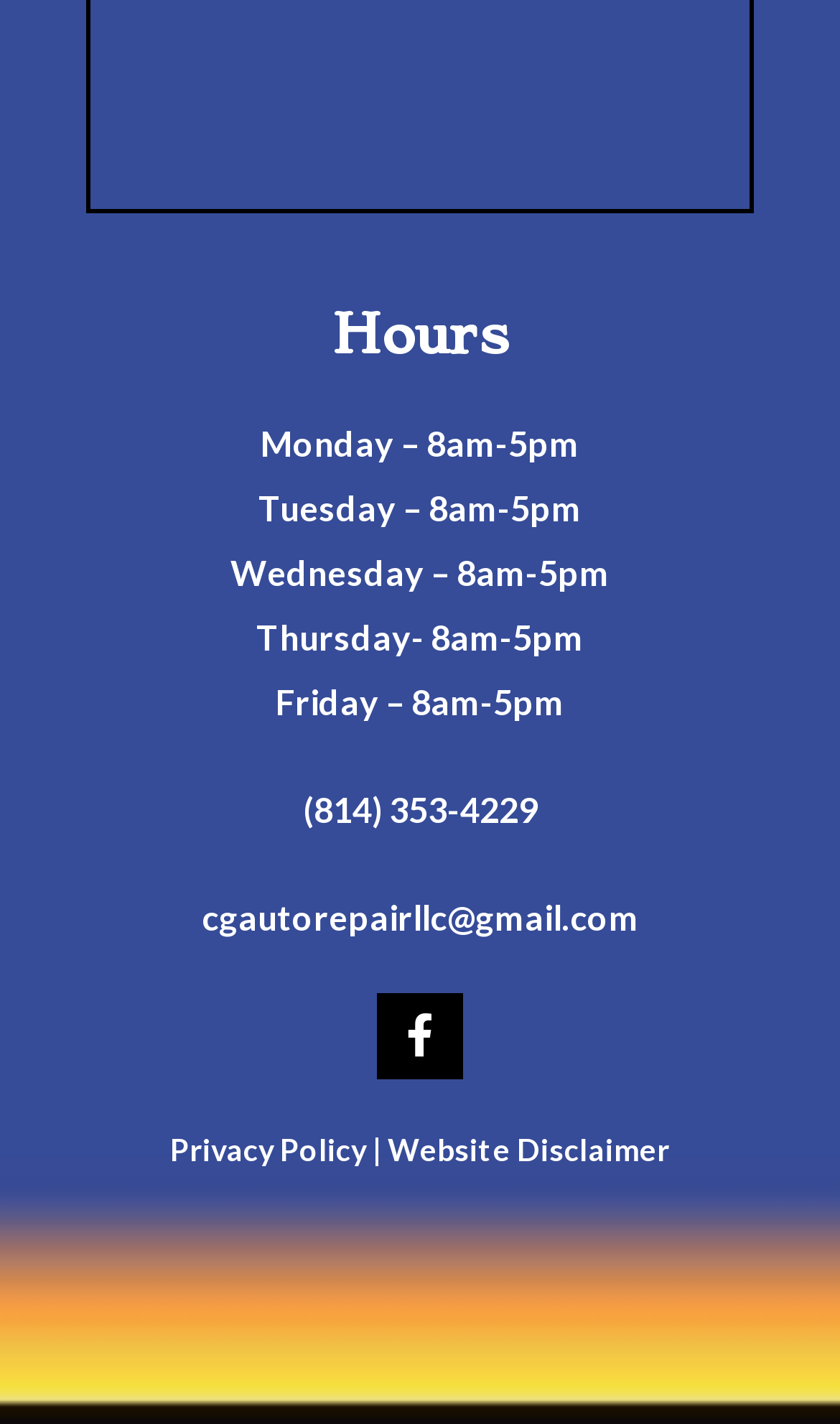Determine the bounding box for the UI element described here: "Website Disclaimer".

[0.462, 0.794, 0.797, 0.82]